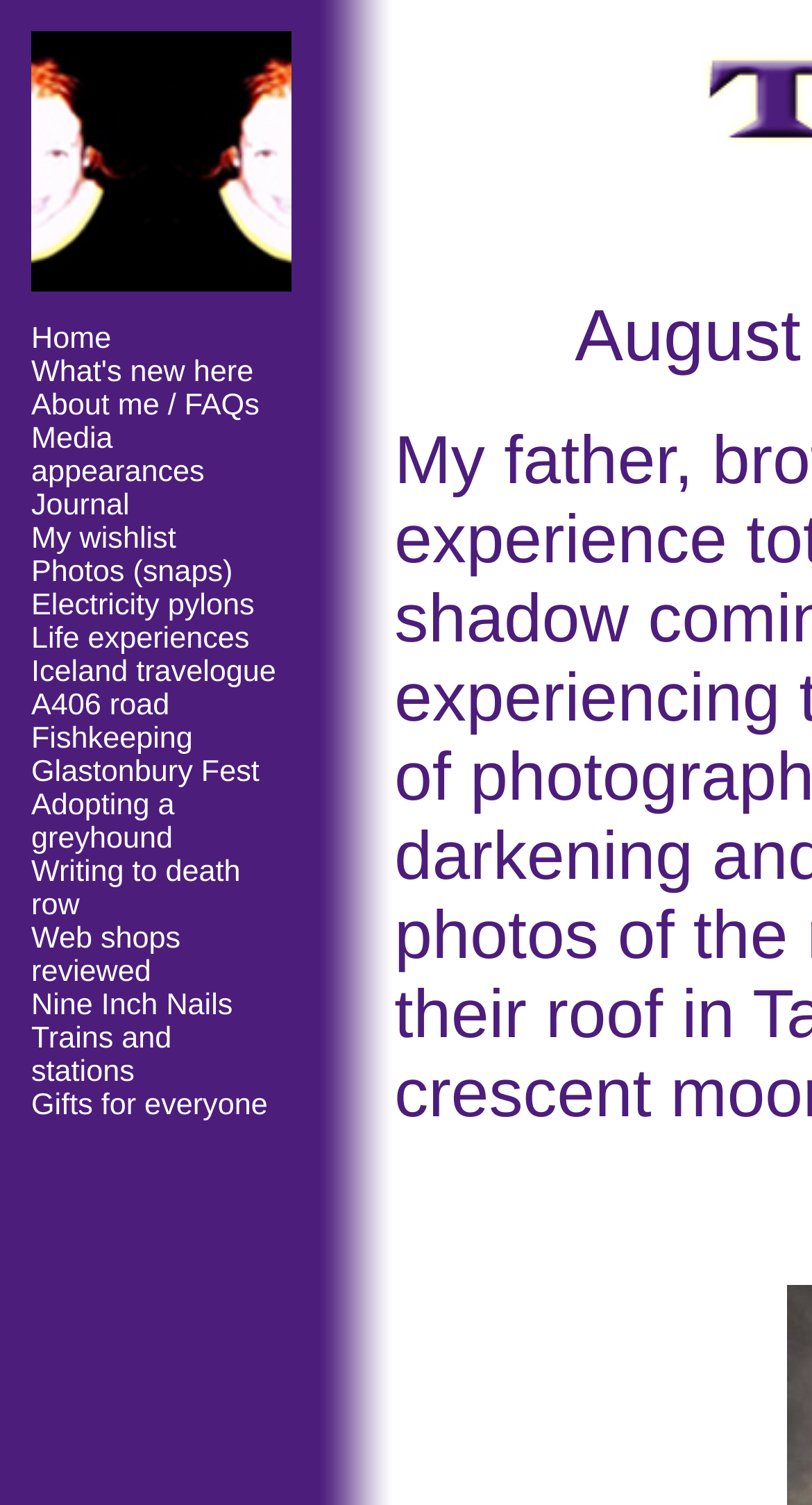Point out the bounding box coordinates of the section to click in order to follow this instruction: "Go to the home page".

None